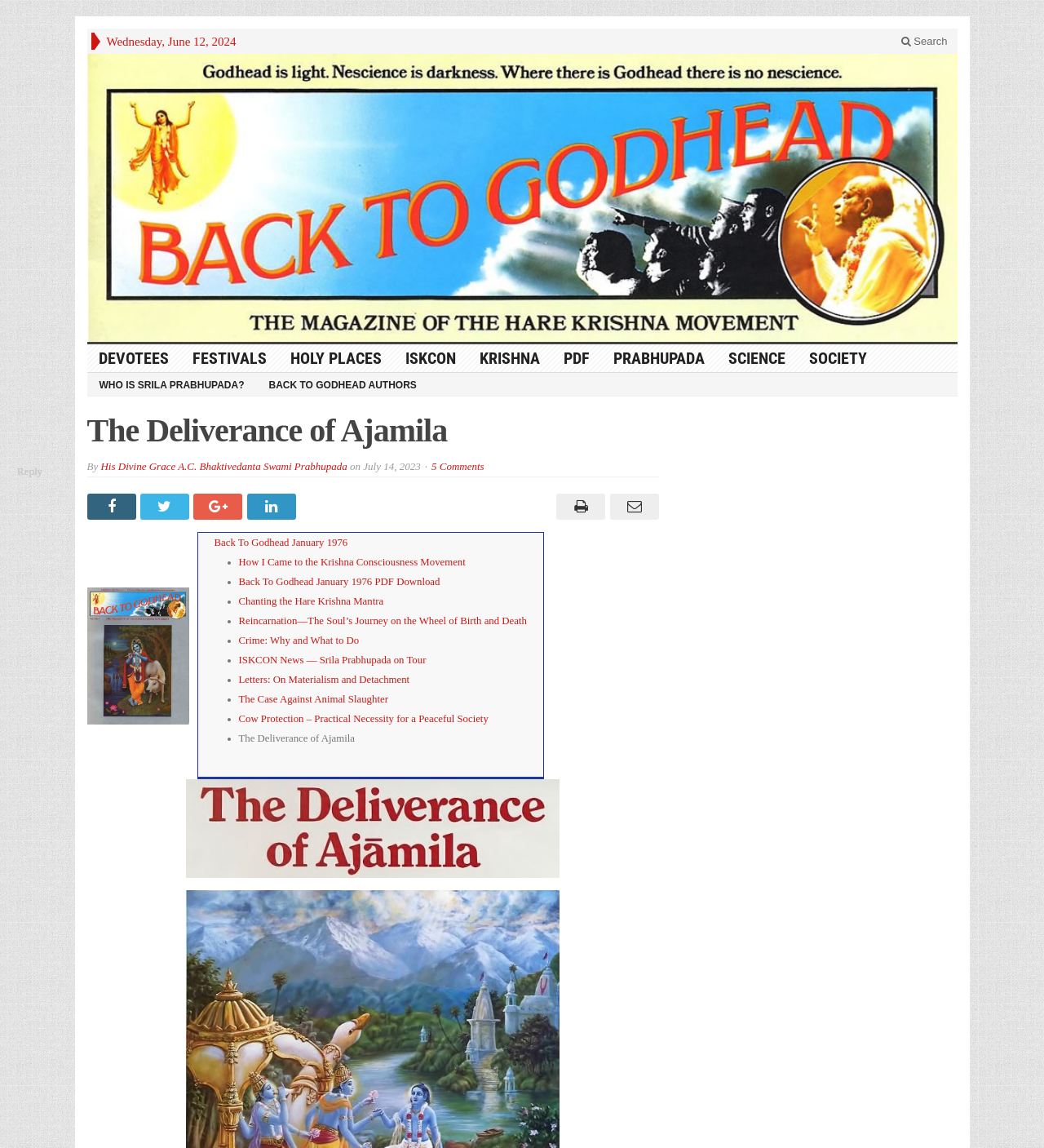Find the primary header on the webpage and provide its text.

The Deliverance of Ajamila